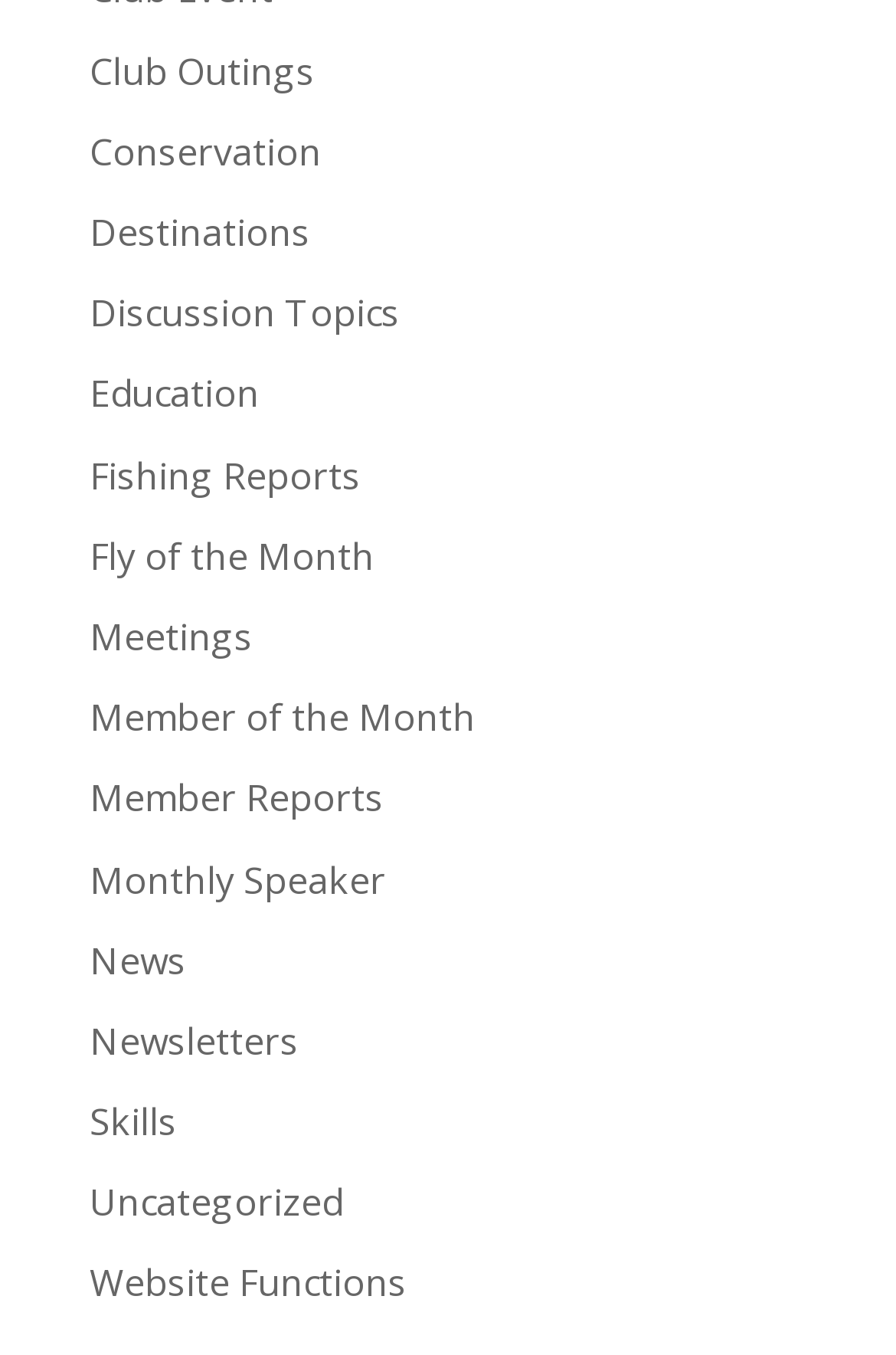Respond to the following question with a brief word or phrase:
How many links are related to fishing?

2